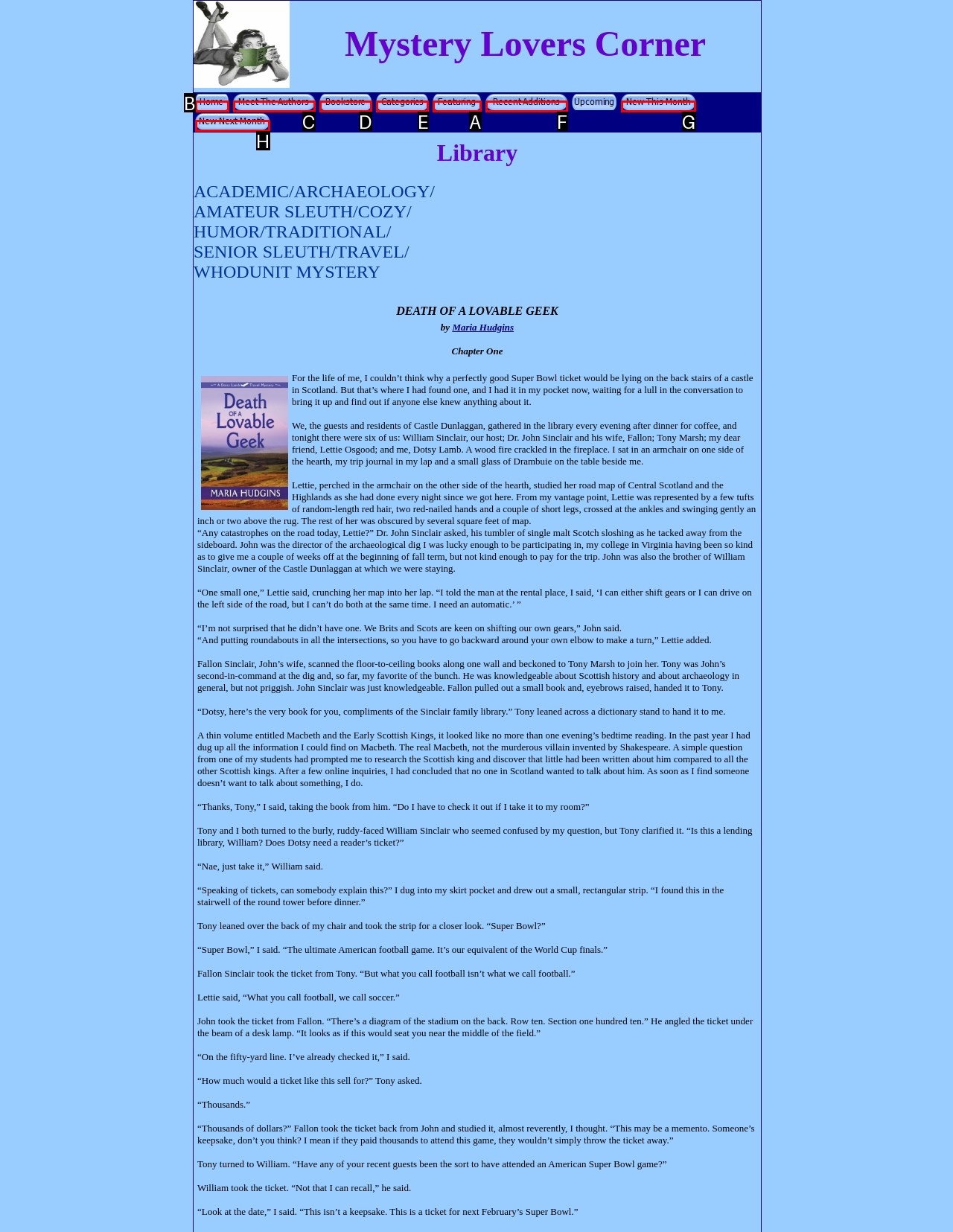Determine which HTML element to click for this task: Click Featuring Provide the letter of the selected choice.

A